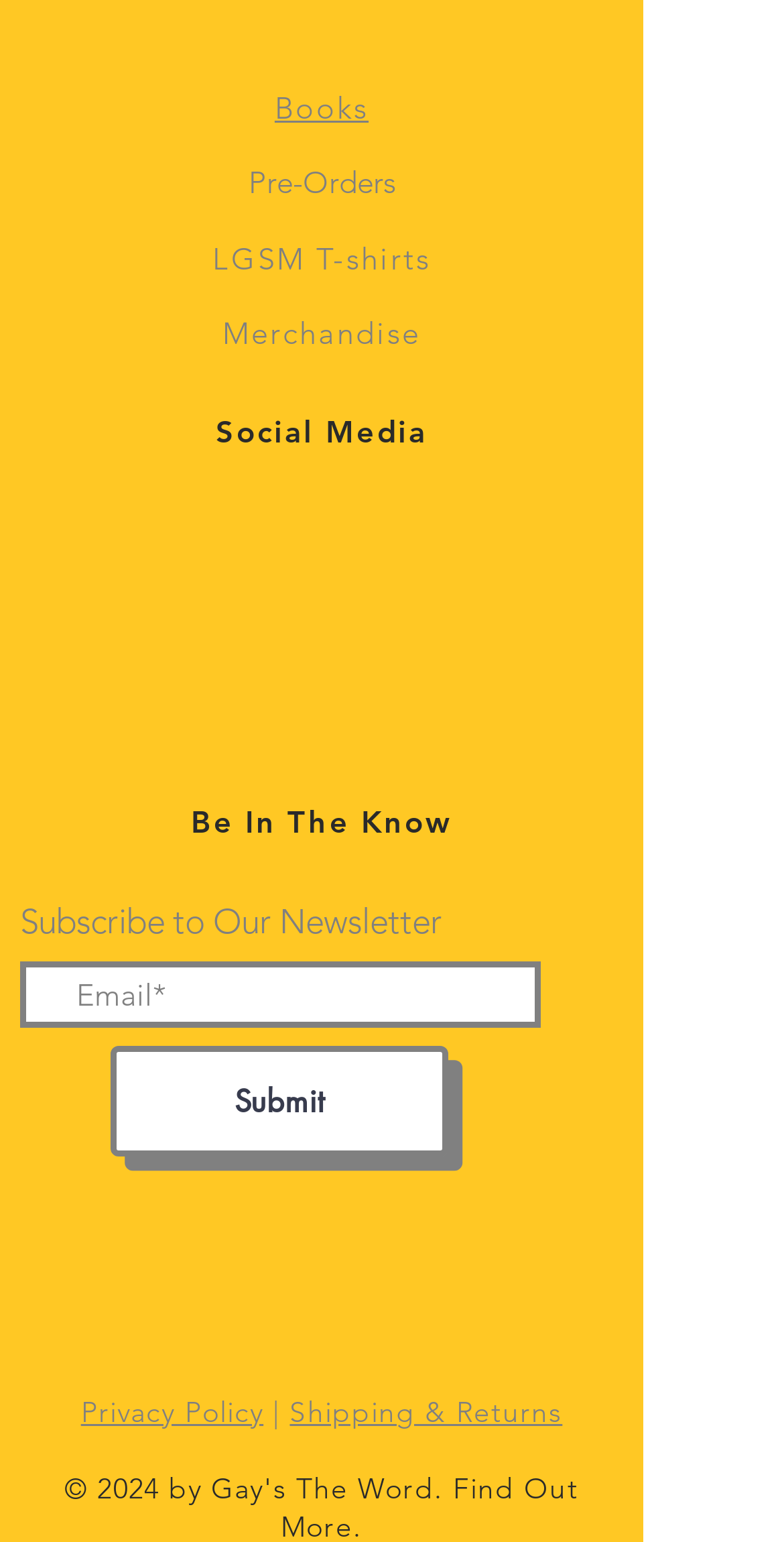Identify the bounding box coordinates of the region I need to click to complete this instruction: "Subscribe to Our Newsletter".

[0.026, 0.582, 0.618, 0.611]